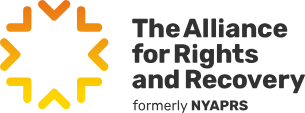Answer the following query with a single word or phrase:
What does the logo symbolize?

Hope and recovery